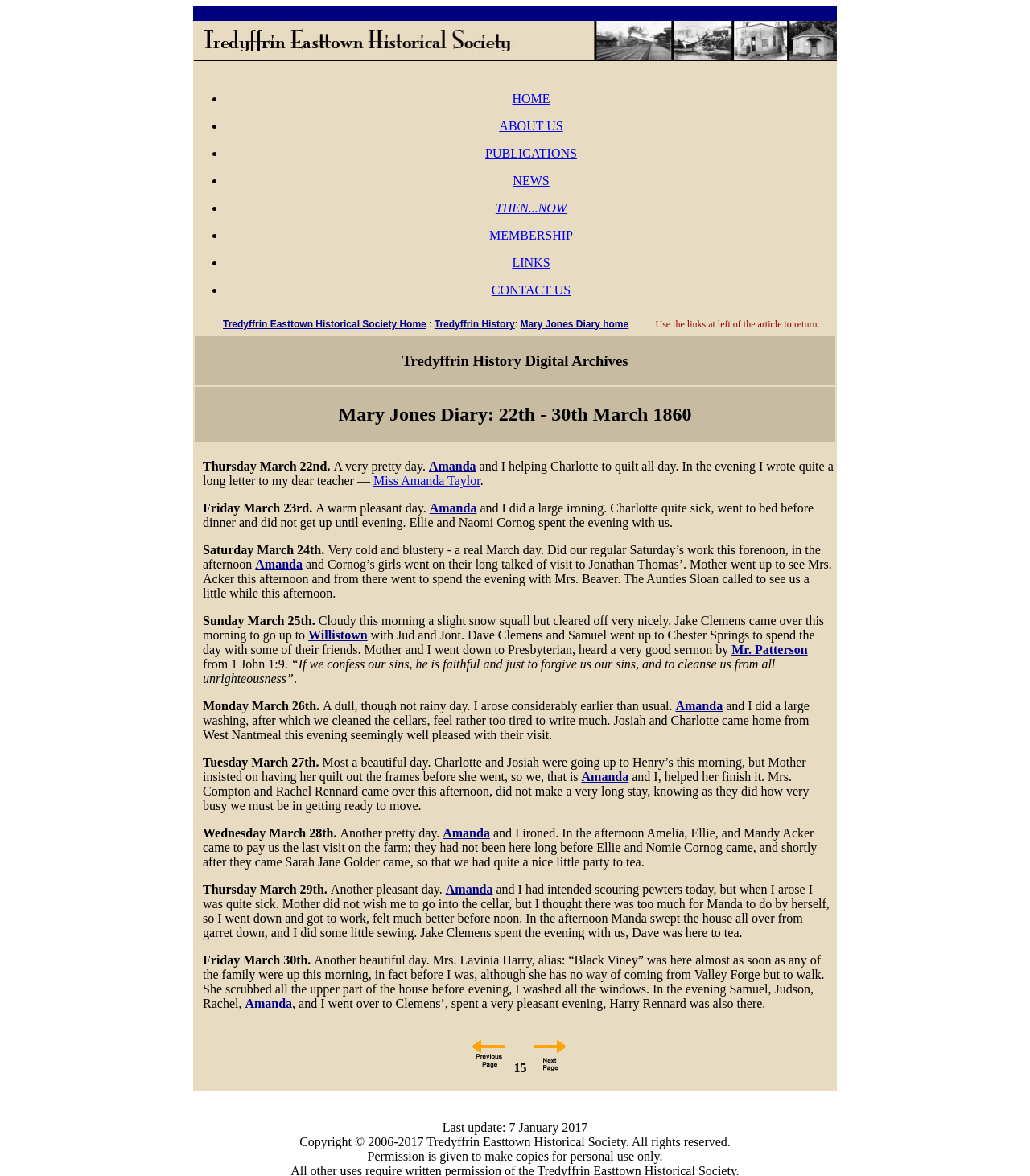Use a single word or phrase to respond to the question:
What is the name of the person who came to visit on Friday March 30th?

Mrs. Lavinia Harry